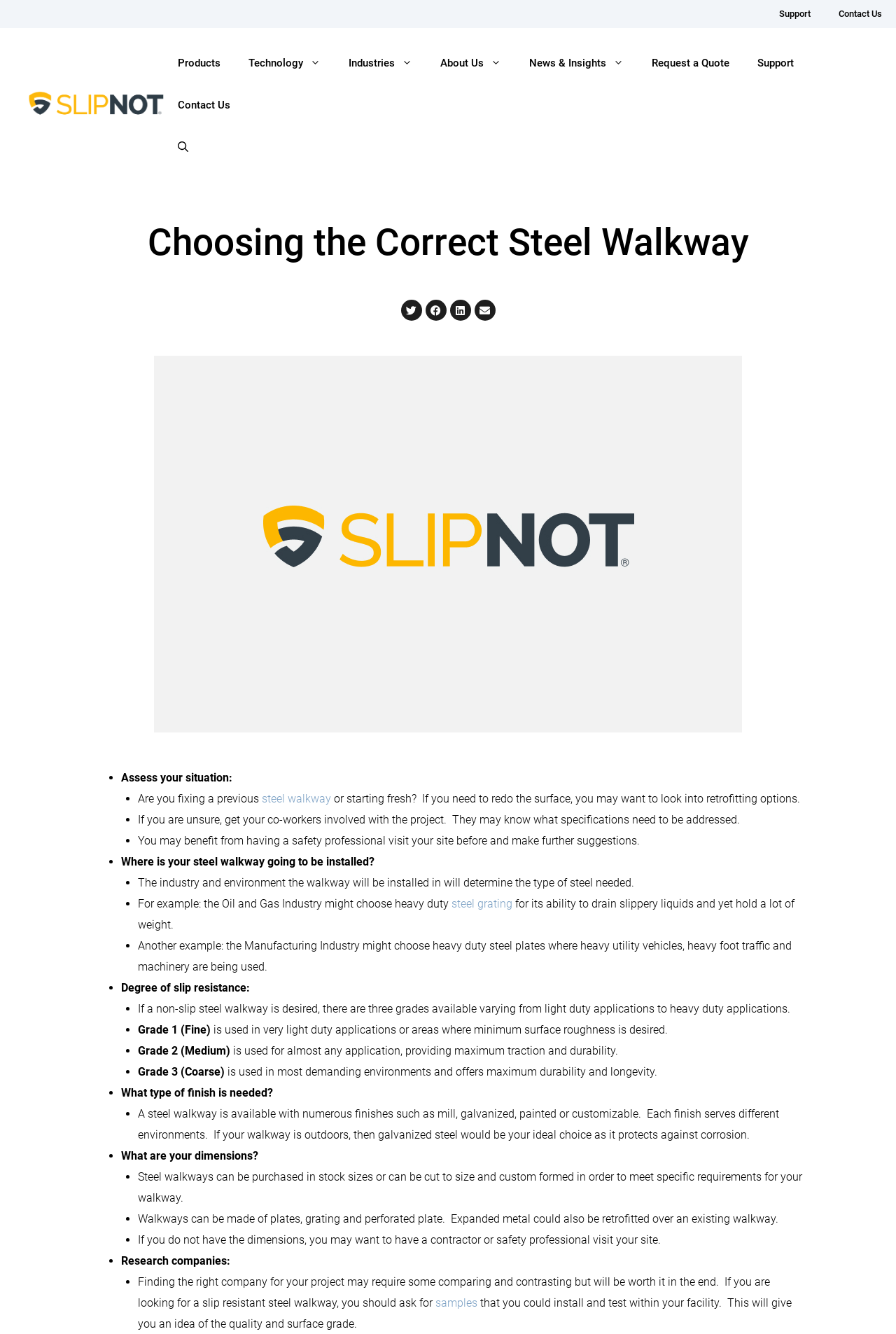Determine the bounding box for the UI element described here: "Support".

[0.83, 0.031, 0.901, 0.063]